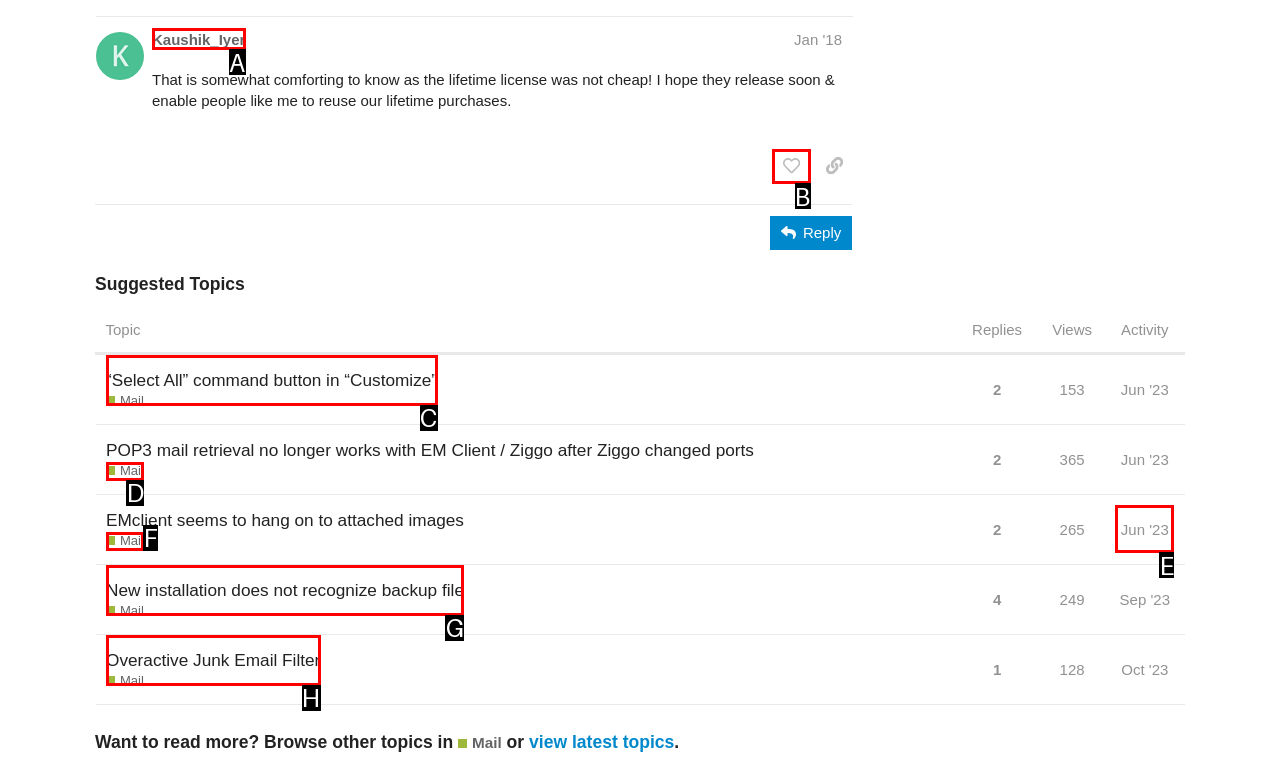Select the option that matches the description: title="like this post". Answer with the letter of the correct option directly.

B